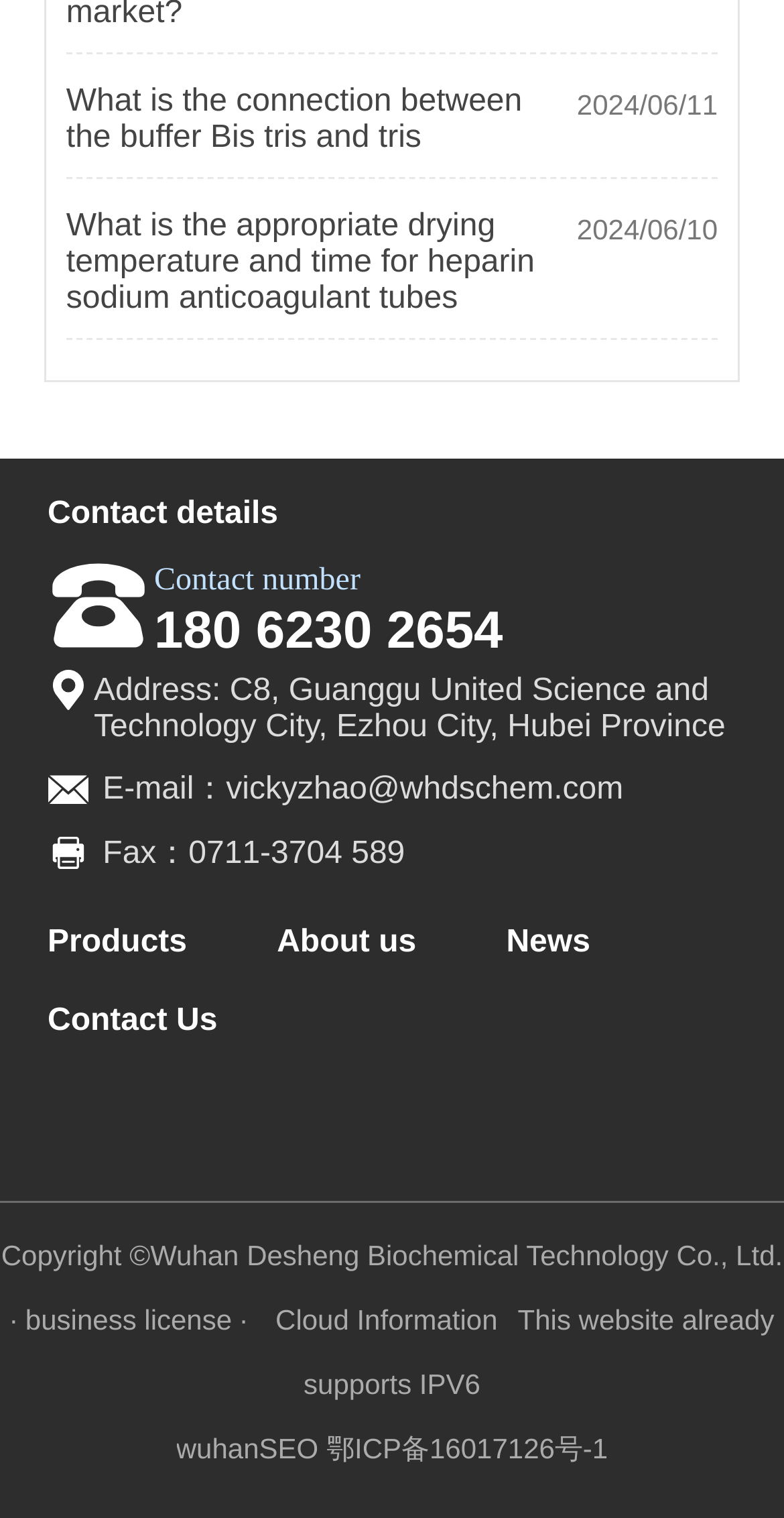Locate the bounding box coordinates of the clickable part needed for the task: "Click the link to learn about the connection between buffer Bis tris and tris".

[0.084, 0.056, 0.666, 0.103]